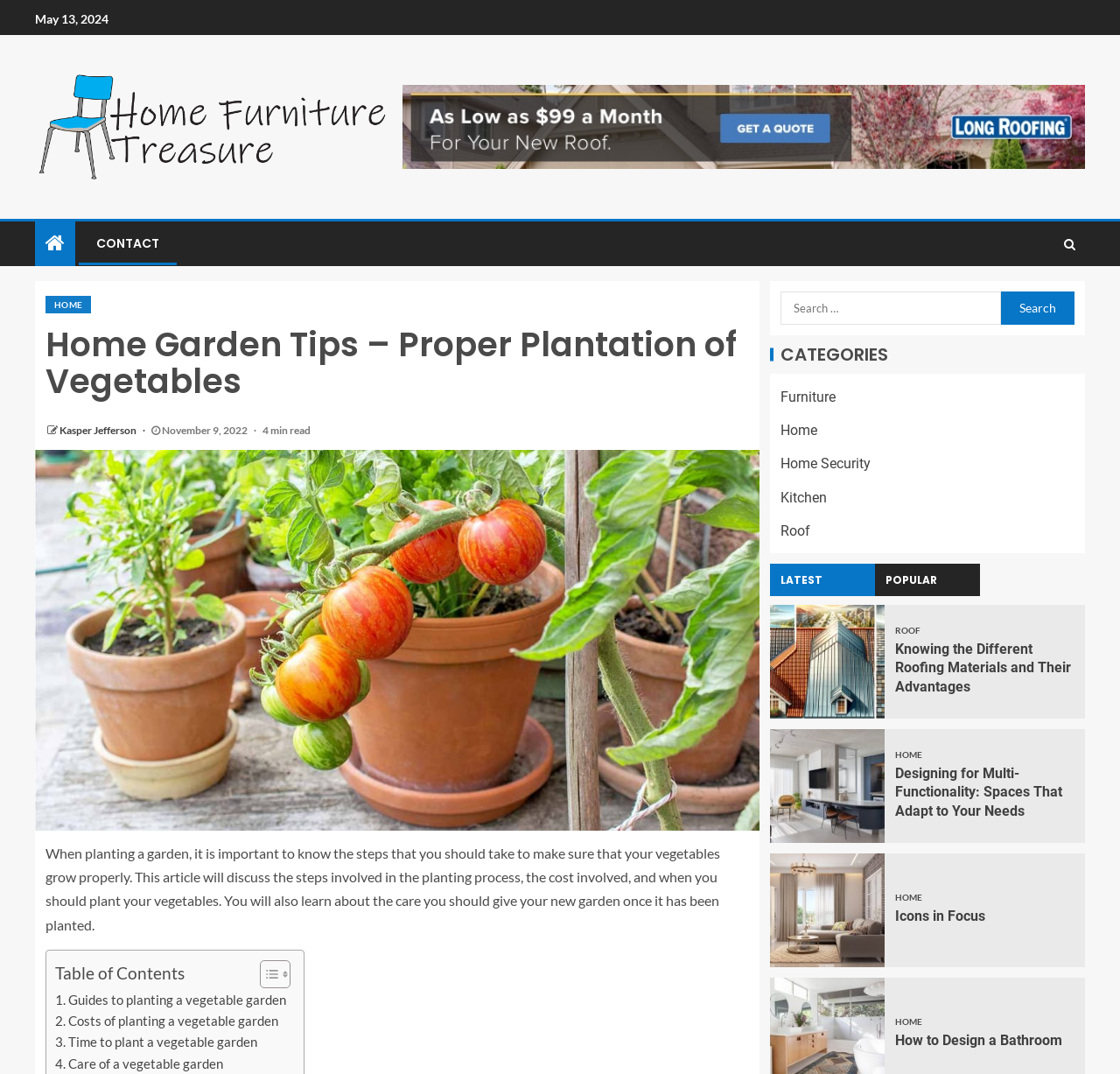Please provide the bounding box coordinates for the element that needs to be clicked to perform the following instruction: "Toggle the table of contents". The coordinates should be given as four float numbers between 0 and 1, i.e., [left, top, right, bottom].

[0.22, 0.893, 0.255, 0.921]